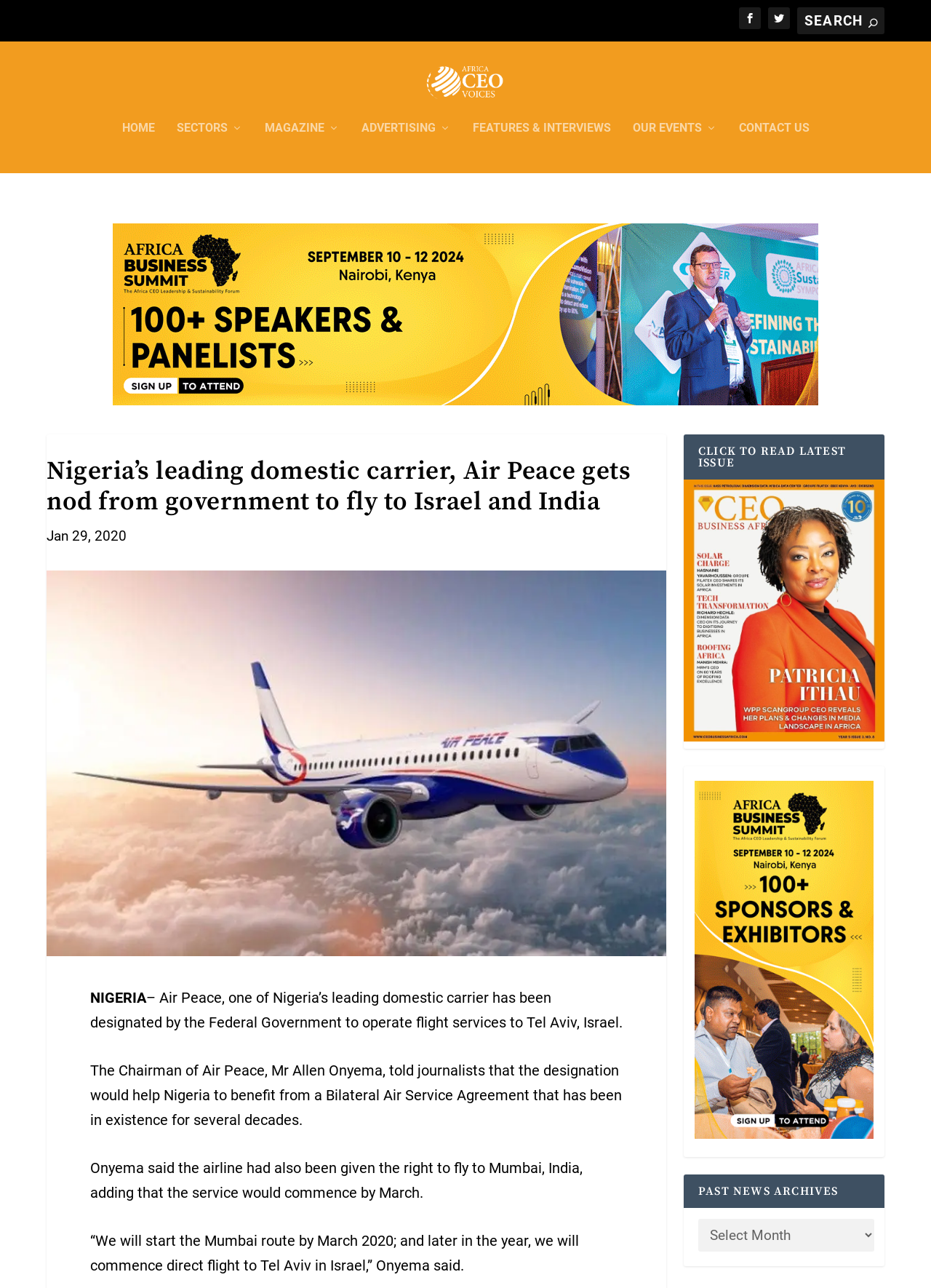Can you provide the bounding box coordinates for the element that should be clicked to implement the instruction: "Search for something"?

[0.856, 0.006, 0.95, 0.027]